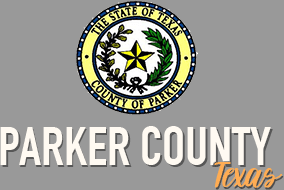What is at the center of the logo?
Please use the image to provide a one-word or short phrase answer.

A five-pointed star